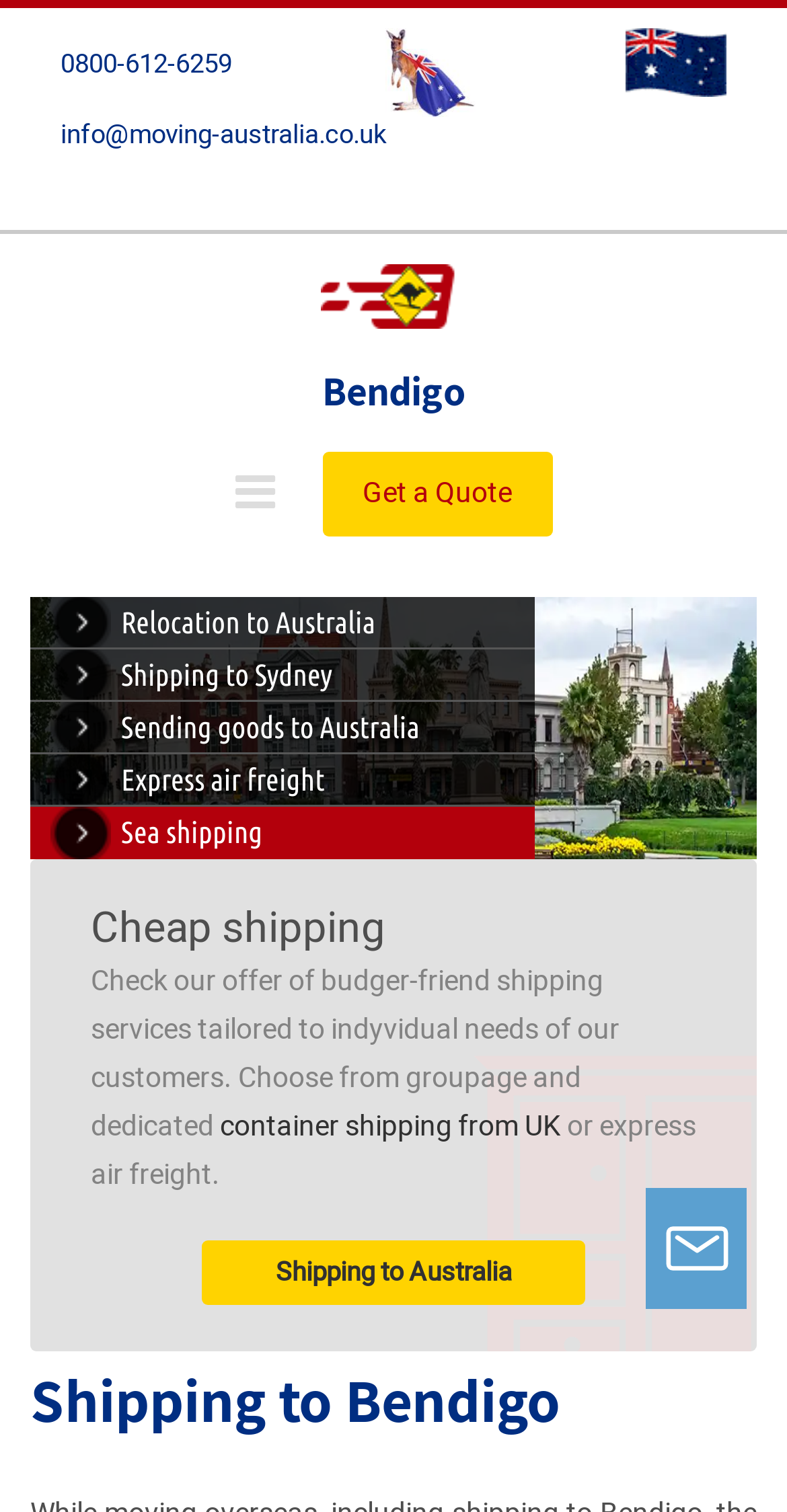Identify the bounding box coordinates of the part that should be clicked to carry out this instruction: "Send an email to info@moving-australia.co.uk".

[0.077, 0.076, 0.492, 0.101]